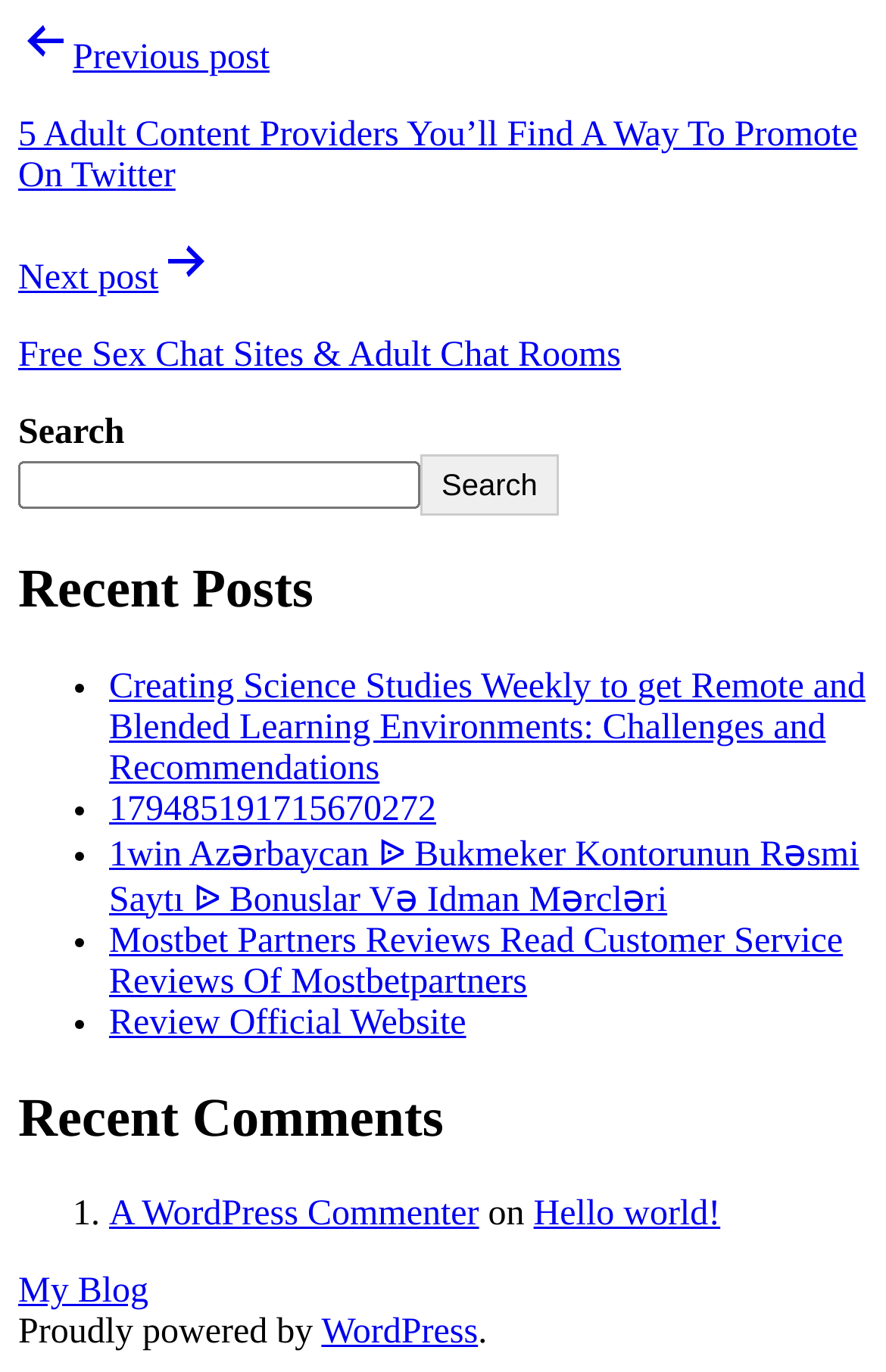Please find and report the bounding box coordinates of the element to click in order to perform the following action: "Visit the My Blog page". The coordinates should be expressed as four float numbers between 0 and 1, in the format [left, top, right, bottom].

[0.021, 0.928, 0.168, 0.956]